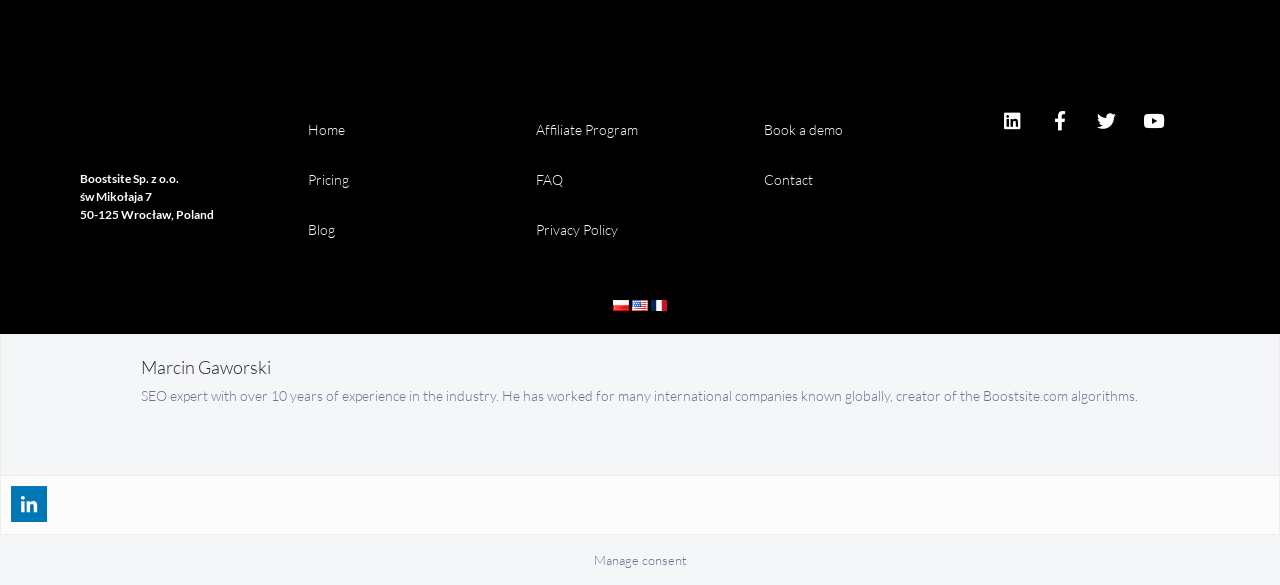Identify the bounding box coordinates of the clickable region required to complete the instruction: "View the Linkedin profile". The coordinates should be given as four float numbers within the range of 0 and 1, i.e., [left, top, right, bottom].

[0.775, 0.171, 0.808, 0.242]